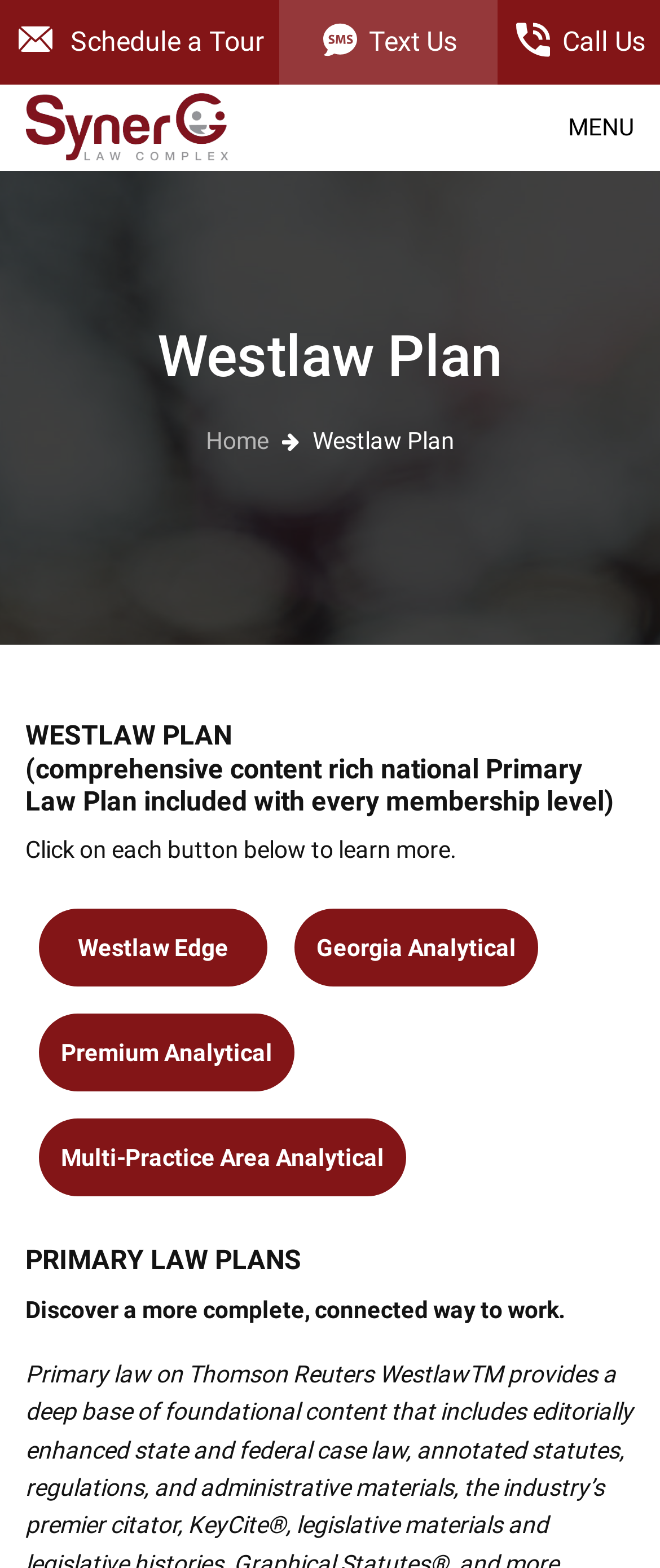How many links are there in the top navigation?
Please provide a single word or phrase as your answer based on the screenshot.

4